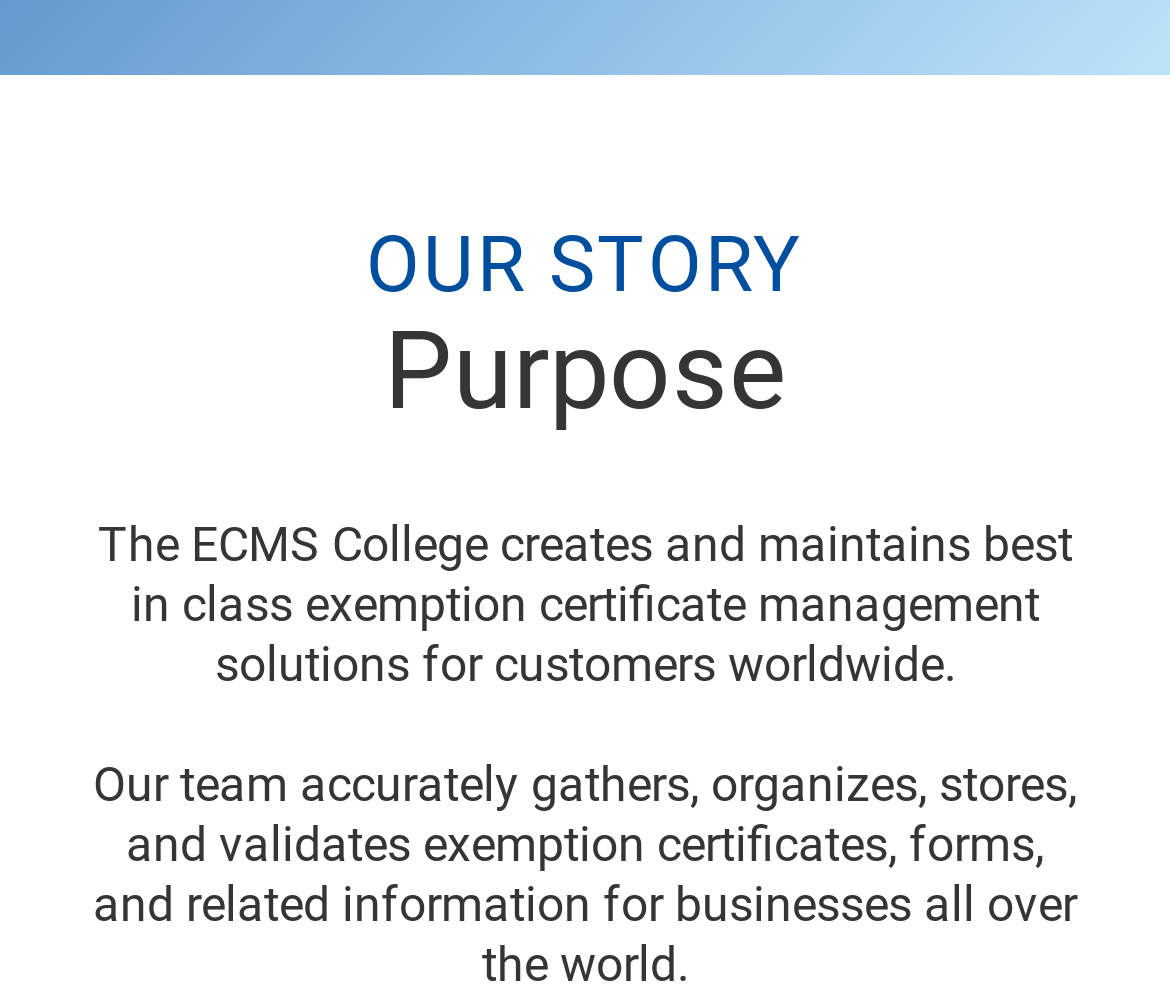Find the coordinates for the bounding box of the element with this description: "Login".

[0.726, 0.255, 0.923, 0.357]